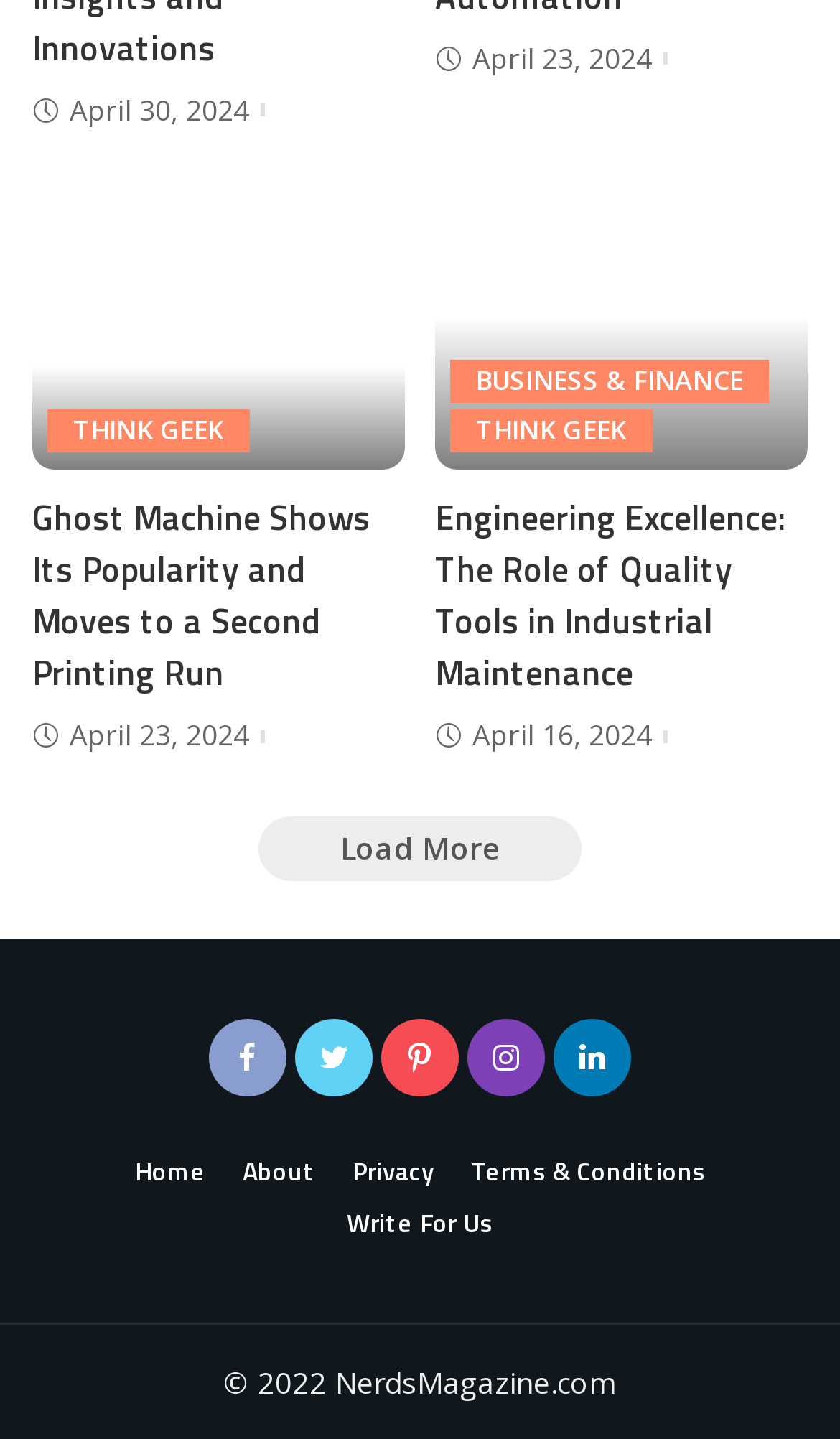Find the bounding box coordinates of the area to click in order to follow the instruction: "Visit THINK GEEK page".

[0.056, 0.285, 0.297, 0.315]